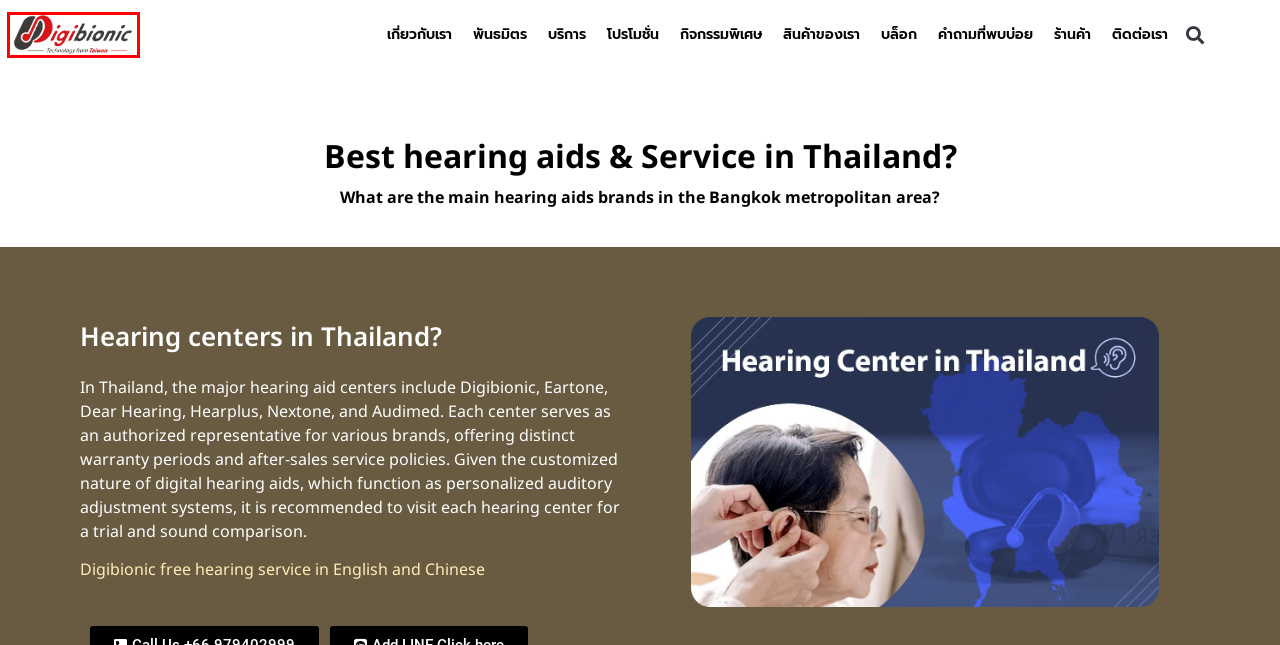Inspect the provided webpage screenshot, concentrating on the element within the red bounding box. Select the description that best represents the new webpage after you click the highlighted element. Here are the candidates:
A. กิจกรรมพิเศษ - ศูนย์บริการพิเศษเครื่องช่วยฟัง Mimitakara
B. ช้อปออนไลน์ ดิจิไบโอนิค ไลฟ์สไตล์ | Lazada Thailand
C. Home - ศูนย์บริการพิเศษเครื่องช่วยฟัง Mimitakara
D. Stores - ศูนย์บริการพิเศษเครื่องช่วยฟัง Mimitakara
E. Blog - ศูนย์บริการพิเศษเครื่องช่วยฟัง Mimitakara
F. Contact Us  - ศูนย์บริการพิเศษเครื่องช่วยฟัง Mimitakara
G. Promotions - ศูนย์บริการพิเศษเครื่องช่วยฟัง Mimitakara
H. - ศูนย์บริการพิเศษเครื่องช่วยฟัง Mimitakara

C